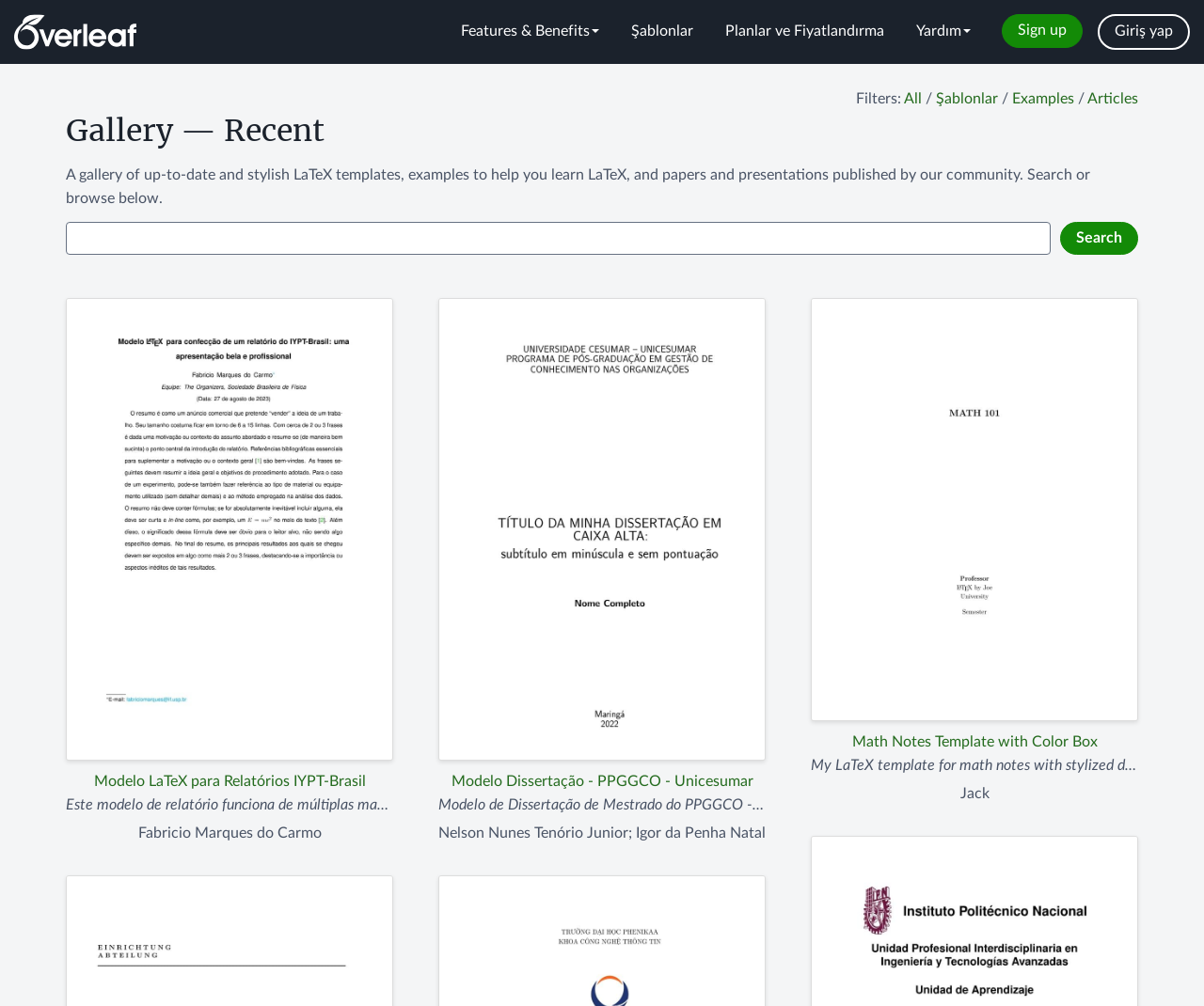Bounding box coordinates are specified in the format (top-left x, top-left y, bottom-right x, bottom-right y). All values are floating point numbers bounded between 0 and 1. Please provide the bounding box coordinate of the region this sentence describes: Giriş yap

[0.912, 0.014, 0.988, 0.05]